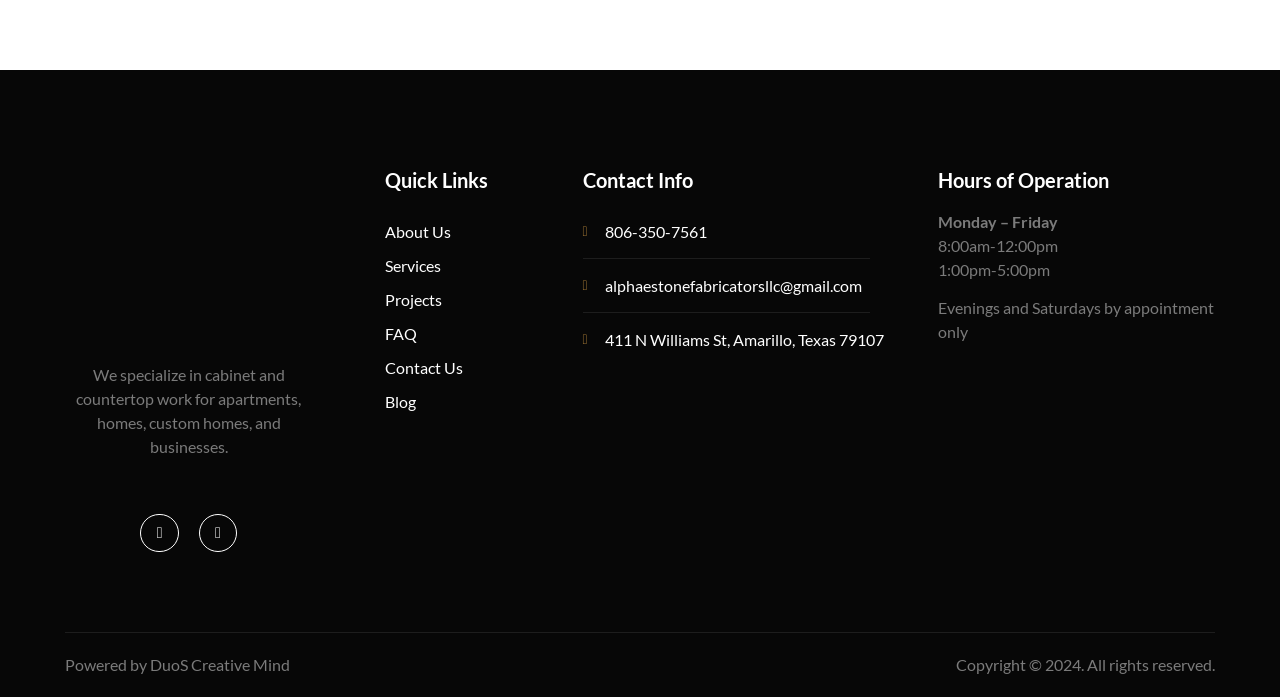Find the bounding box coordinates of the element to click in order to complete the given instruction: "Contact via phone."

[0.455, 0.316, 0.7, 0.35]